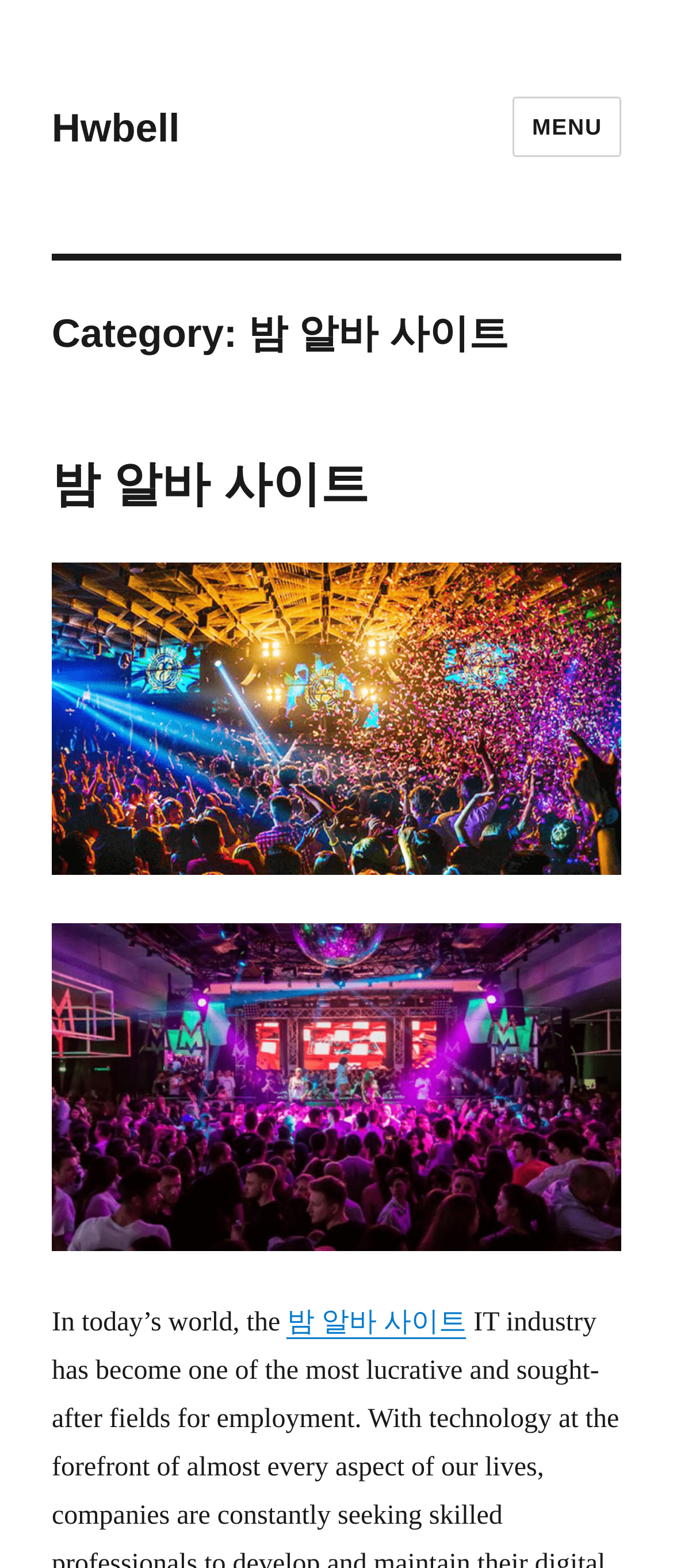Using the elements shown in the image, answer the question comprehensively: What is the position of the HeaderAsNonLandmark element?

Based on the bounding box coordinates of the HeaderAsNonLandmark element, I determined that it is located at the top-left of the webpage, with coordinates [0.077, 0.162, 0.923, 0.228].